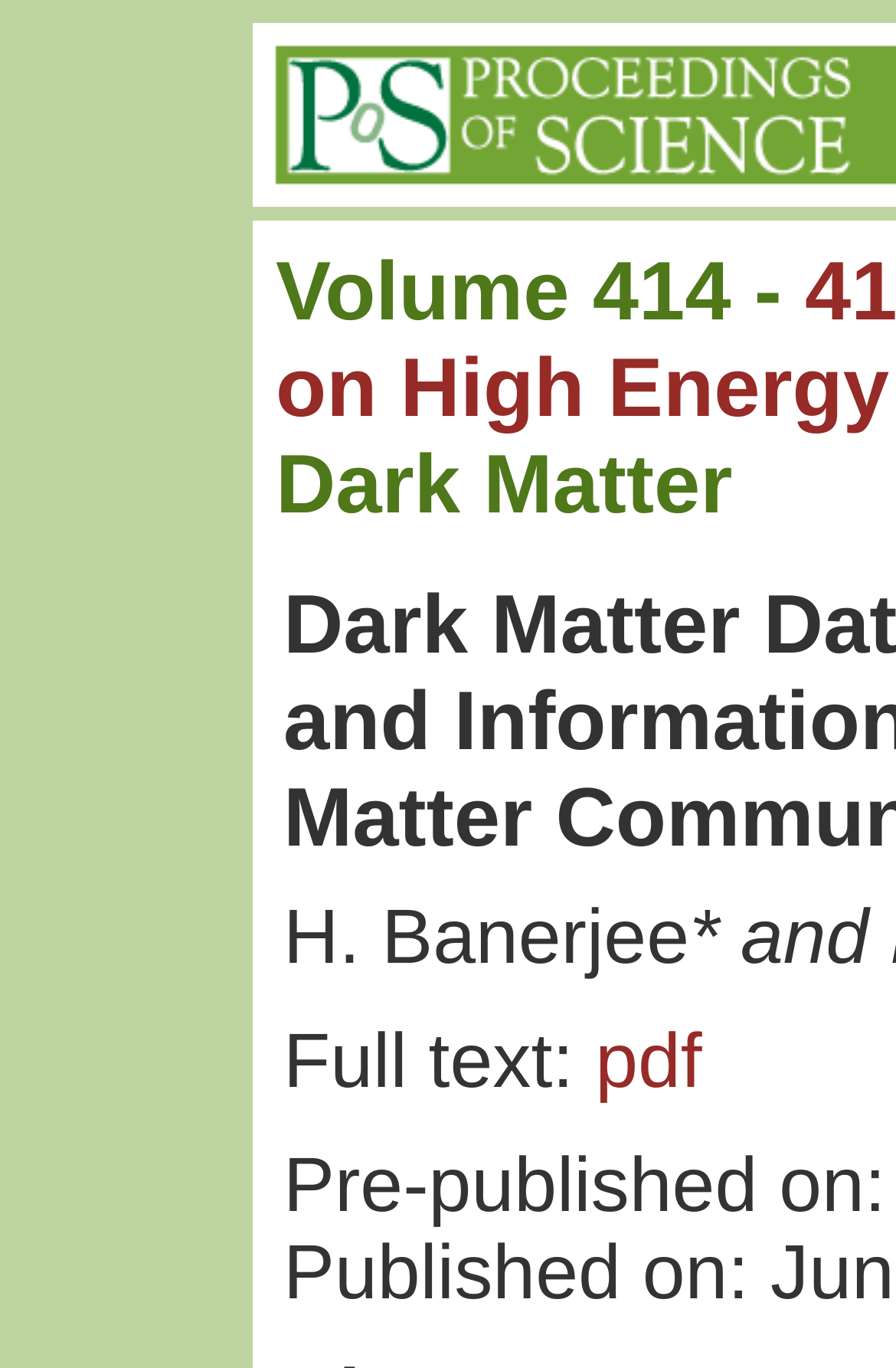Write an elaborate caption that captures the essence of the webpage.

The webpage is about the Dark Matter Data Center, specifically showcasing a publication with the volume number 414. At the top, there is a title "Dark Matter" which is centered horizontally. Below the title, there is information about the publication, including the corresponding author, H. Banerjee, who is listed on the left side. To the right of the author's name, there is an asterisk and the word "and", indicating that there may be additional authors not shown. 

Further down, there is a section with a label "Full text:" on the left, and a link to a PDF file on the right. Below this section, there are two lines of text, one indicating the pre-publication date and the other indicating the publication date. The layout is organized, with clear headings and concise text, making it easy to navigate and find specific information about the publication.